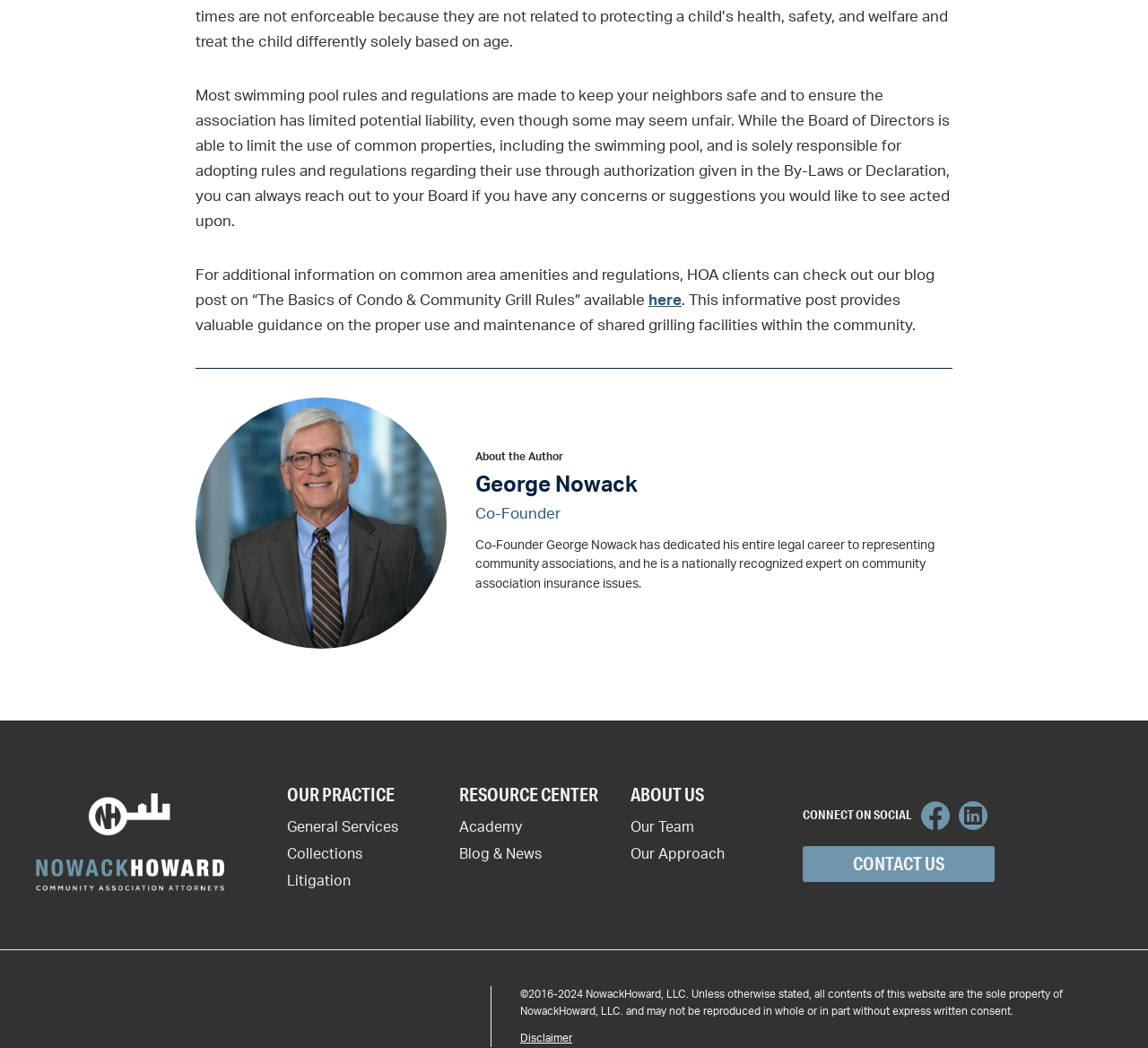Please specify the bounding box coordinates in the format (top-left x, top-left y, bottom-right x, bottom-right y), with all values as floating point numbers between 0 and 1. Identify the bounding box of the UI element described by: title="Nowack Howard"

[0.031, 0.757, 0.195, 0.85]